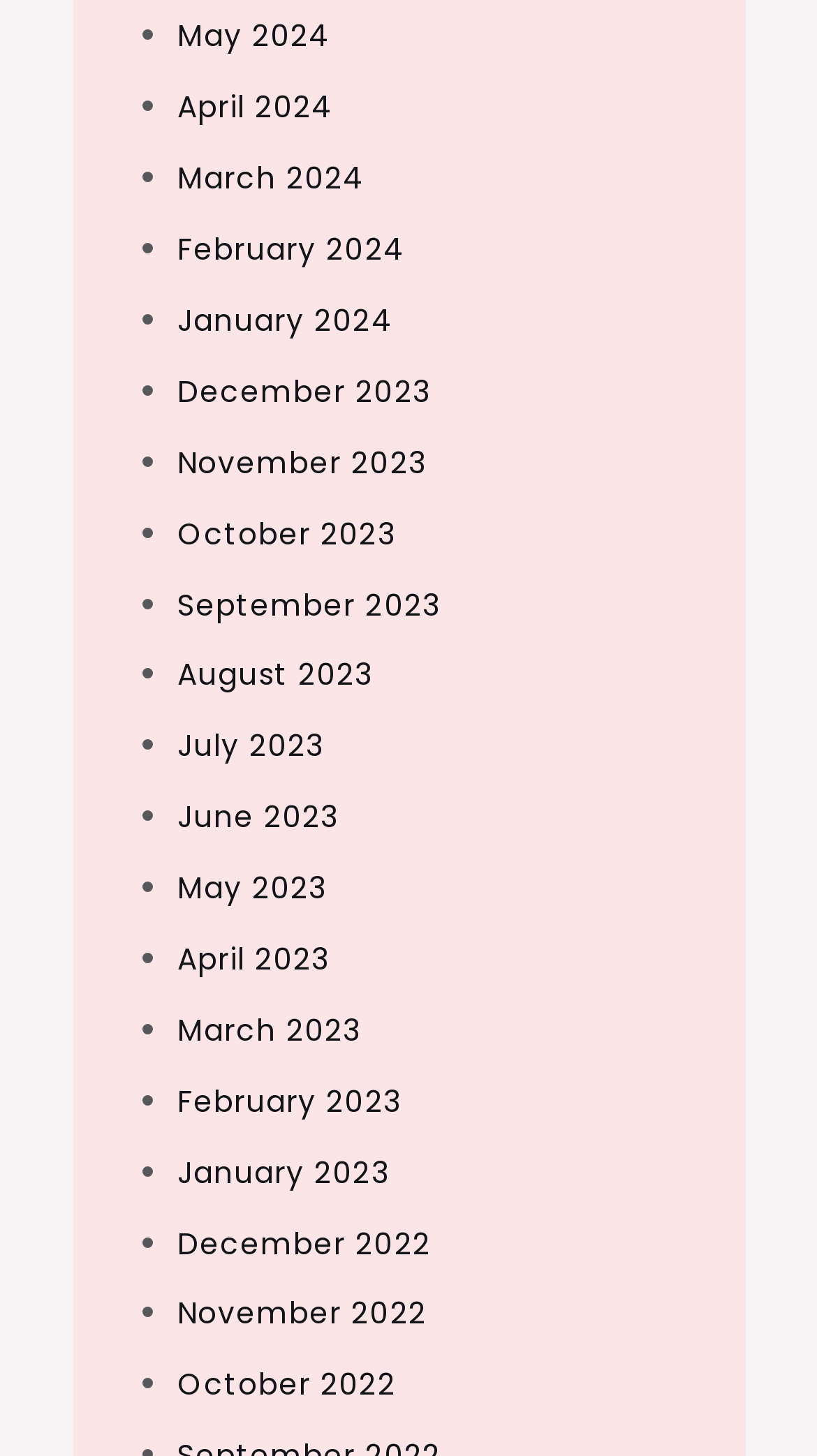Are the months listed in chronological order?
Utilize the information in the image to give a detailed answer to the question.

I examined the list and found that the months are listed in reverse chronological order, with the most recent months at the top and the oldest months at the bottom.